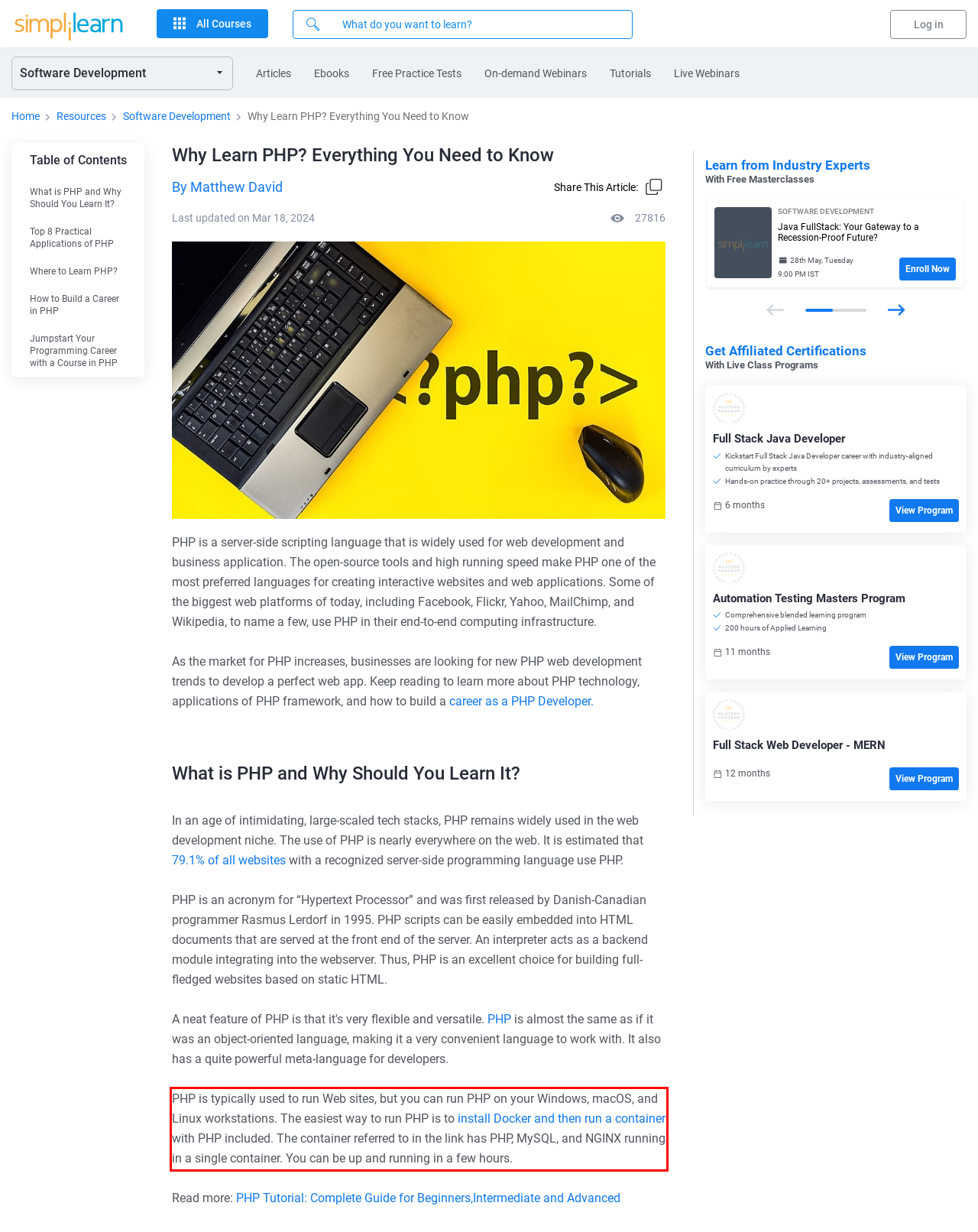Please examine the webpage screenshot and extract the text within the red bounding box using OCR.

PHP is typically used to run Web sites, but you can run PHP on your Windows, macOS, and Linux workstations. The easiest way to run PHP is to install Docker and then run a container with PHP included. The container referred to in the link has PHP, MySQL, and NGINX running in a single container. You can be up and running in a few hours.